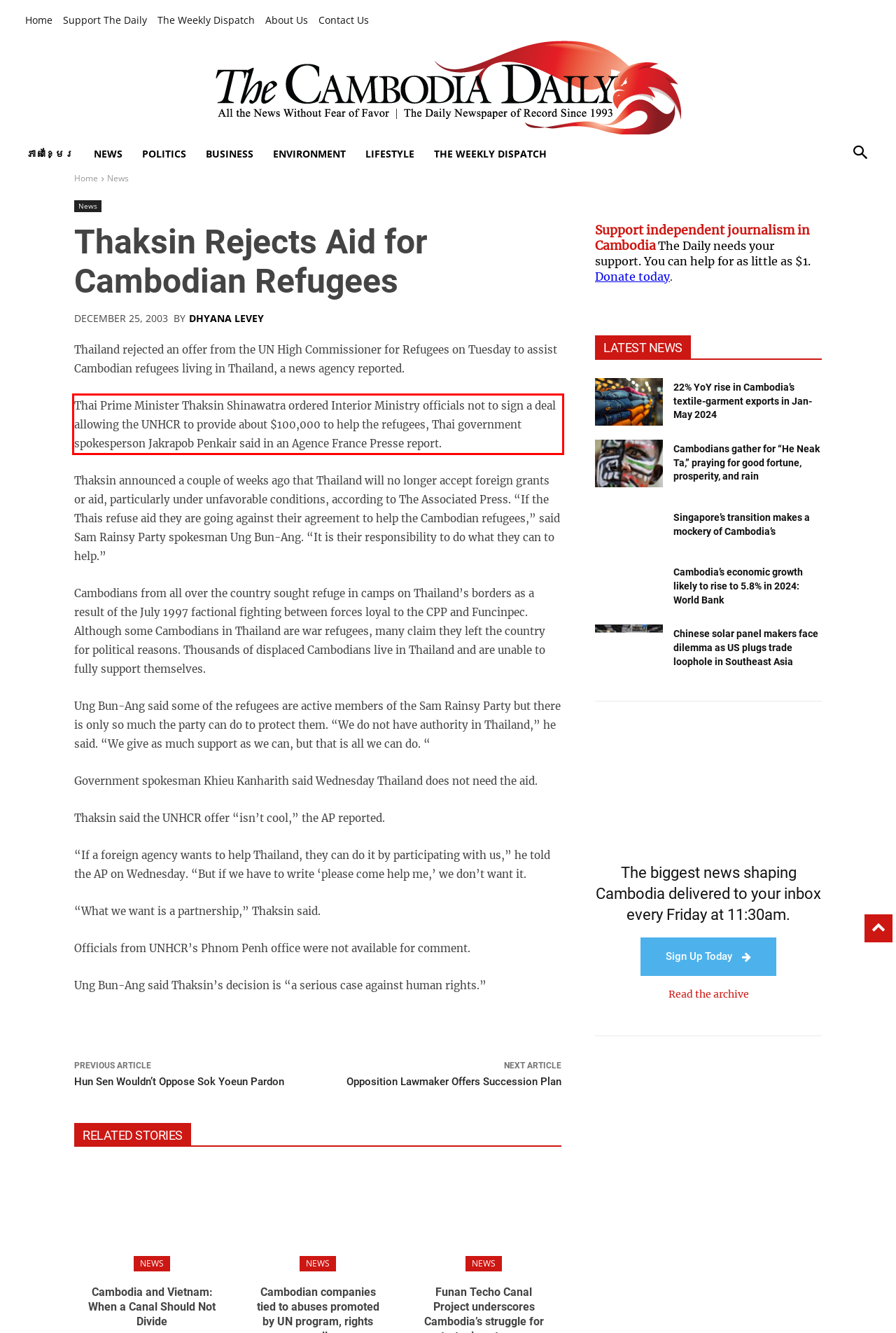Given a screenshot of a webpage containing a red bounding box, perform OCR on the text within this red bounding box and provide the text content.

Thai Prime Minister Thaksin Shinawatra ordered Interior Min­istry officials not to sign a deal al­lowing the UNHCR to provide about $100,000 to help the ref­ugees, Thai government spokes­person Jakrapob Penkair said in an Agence France Presse report.